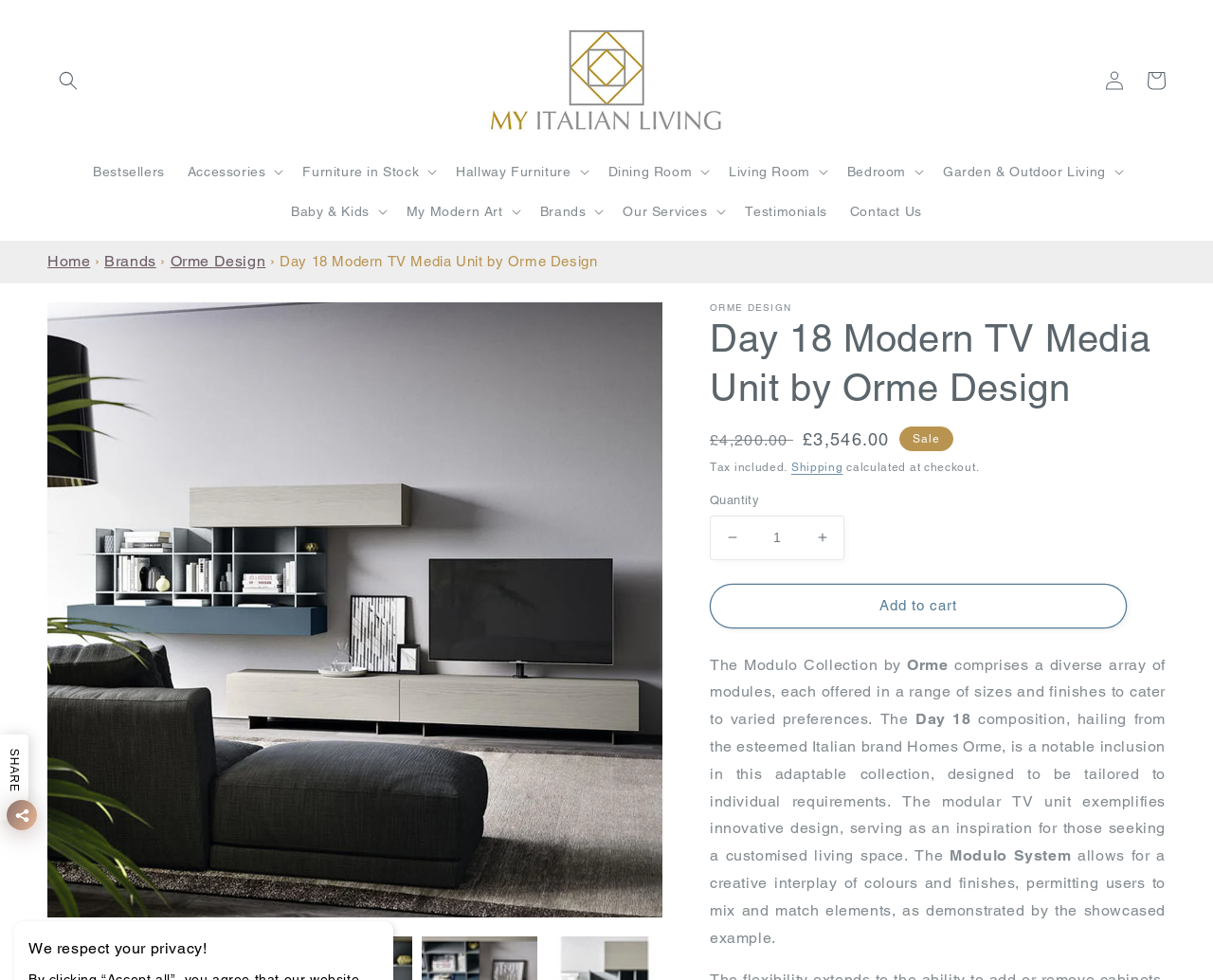What is the sale price of the Day 18 Modern TV Media Unit?
Based on the image, please offer an in-depth response to the question.

I found the answer by looking at the product information section, where it says 'Sale price £3,546.00'. This is the discounted price of the product.